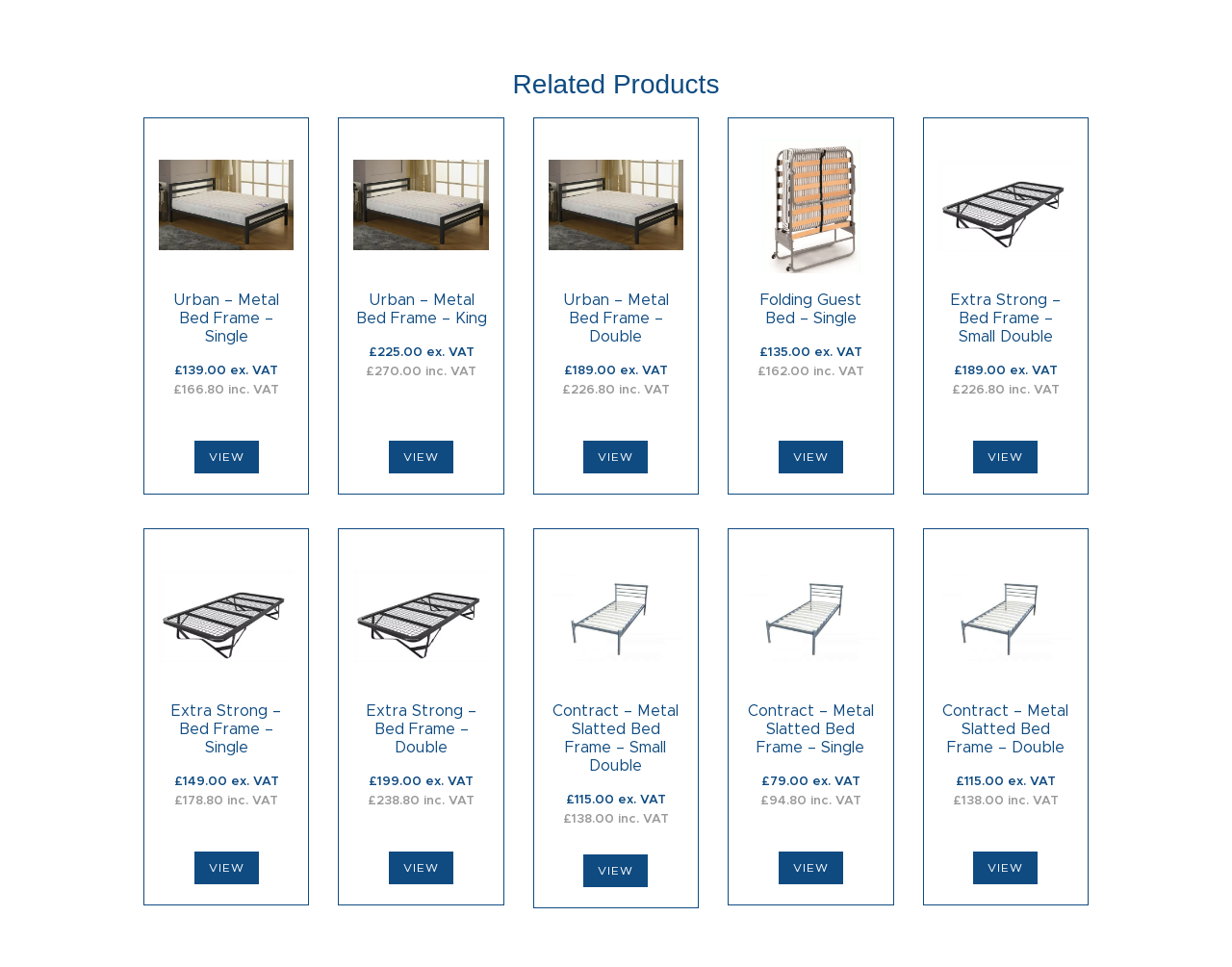What is the VAT-inclusive price of the Extra Strong – Bed Frame – Double?
Using the information from the image, give a concise answer in one word or a short phrase.

£238.80